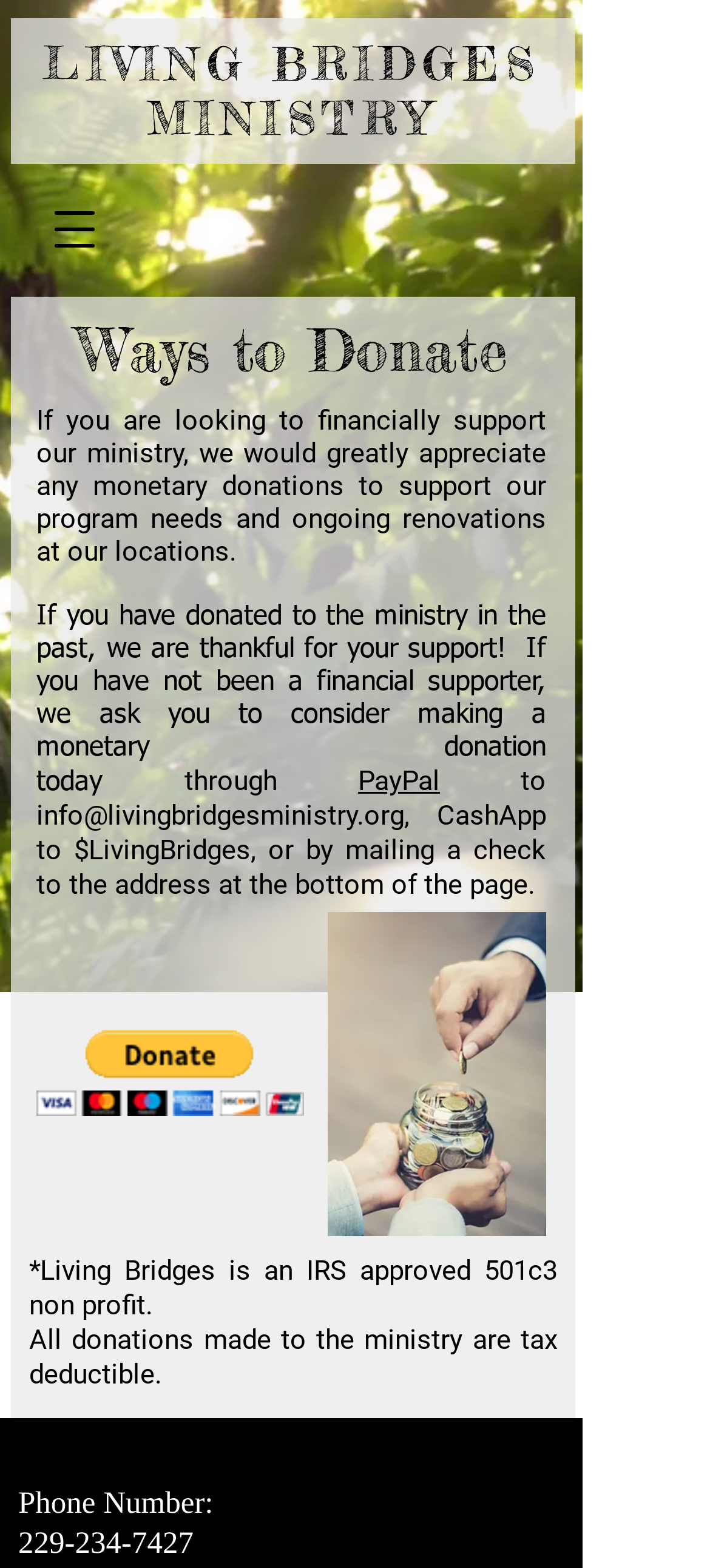How can donations be made?
Offer a detailed and full explanation in response to the question.

The webpage provides several options for making donations, including through PayPal, CashApp, or by mailing a check to the address at the bottom of the page. This information can be found in the paragraph of text that starts with 'If you have donated to the ministry in the past...'.